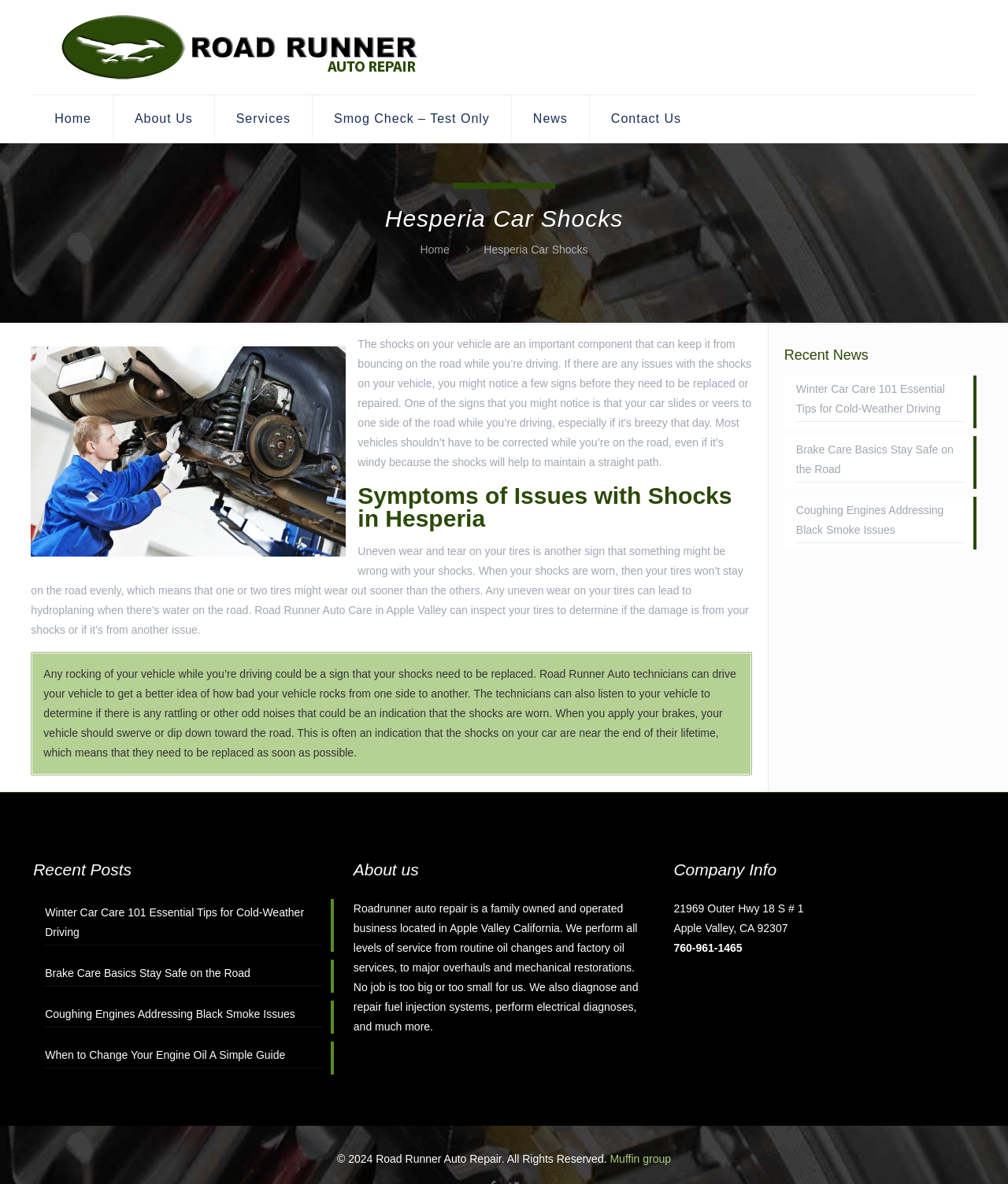What is the address of the auto repair shop?
Give a comprehensive and detailed explanation for the question.

The address of the auto repair shop is mentioned in the 'Company Info' section, which includes the street address, city, state, and zip code.